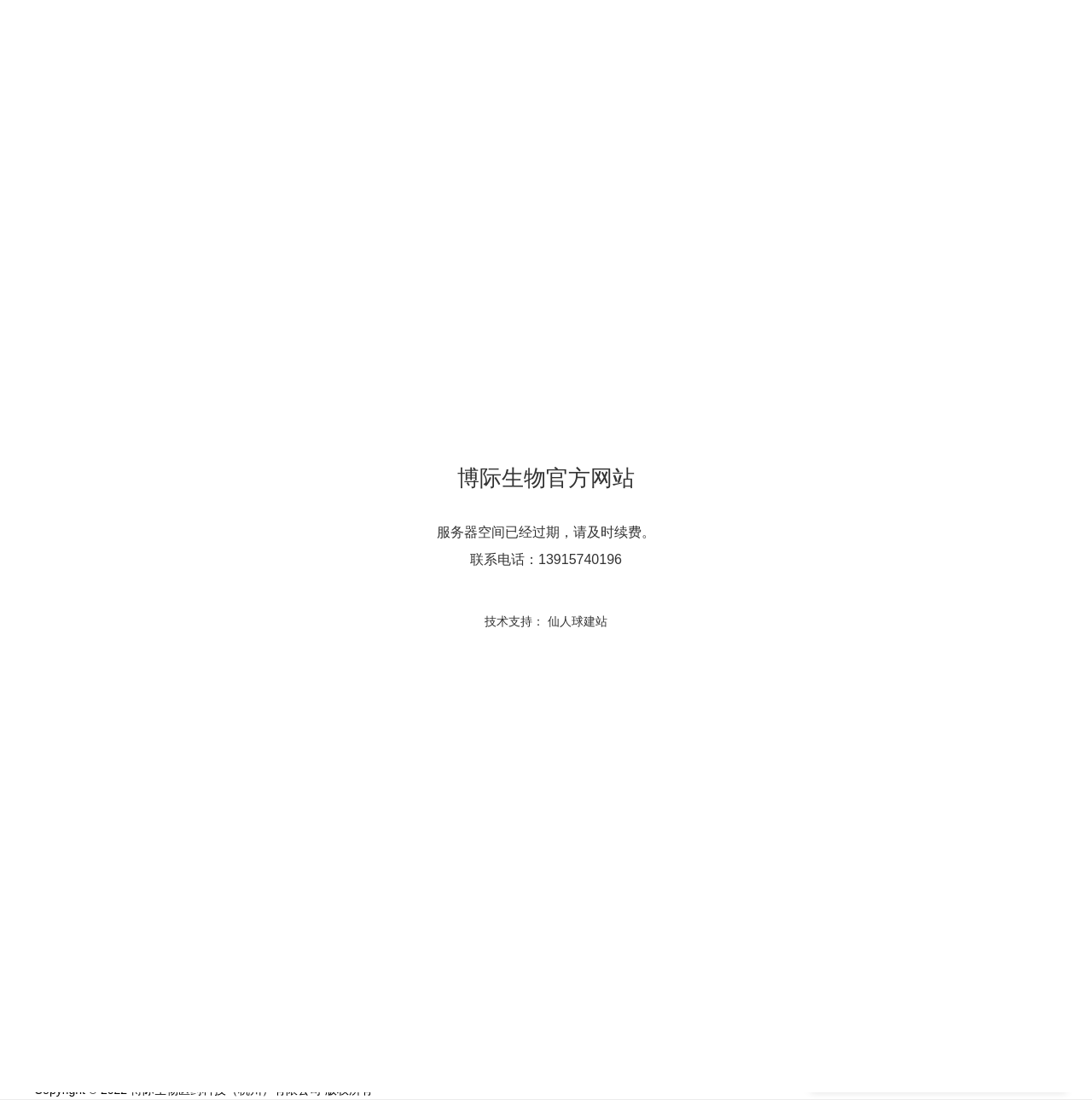Can you provide the bounding box coordinates for the element that should be clicked to implement the instruction: "Click on the 'World of Warcraft' link"?

None